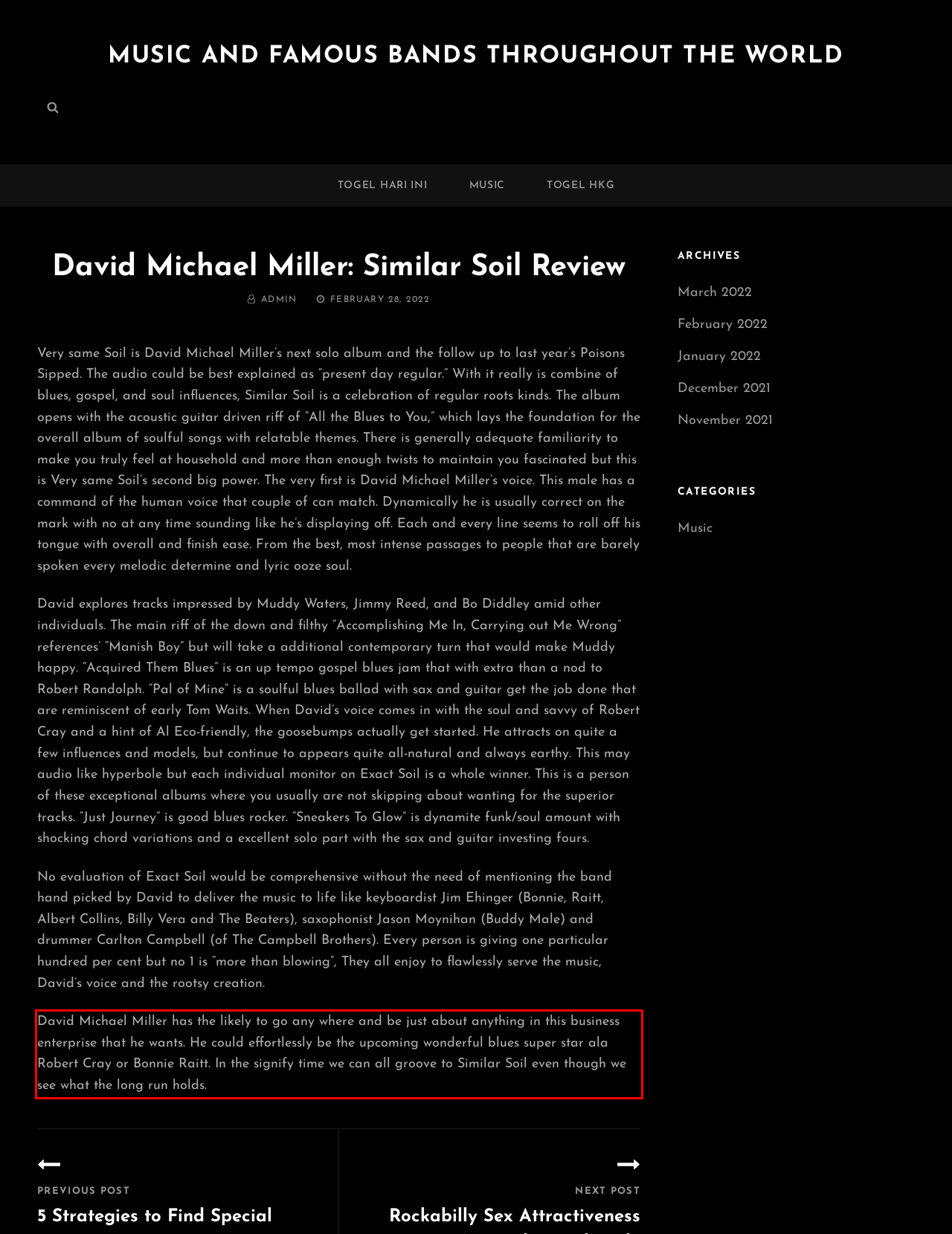From the provided screenshot, extract the text content that is enclosed within the red bounding box.

David Michael Miller has the likely to go any where and be just about anything in this business enterprise that he wants. He could effortlessly be the upcoming wonderful blues super star ala Robert Cray or Bonnie Raitt. In the signify time we can all groove to Similar Soil even though we see what the long run holds.